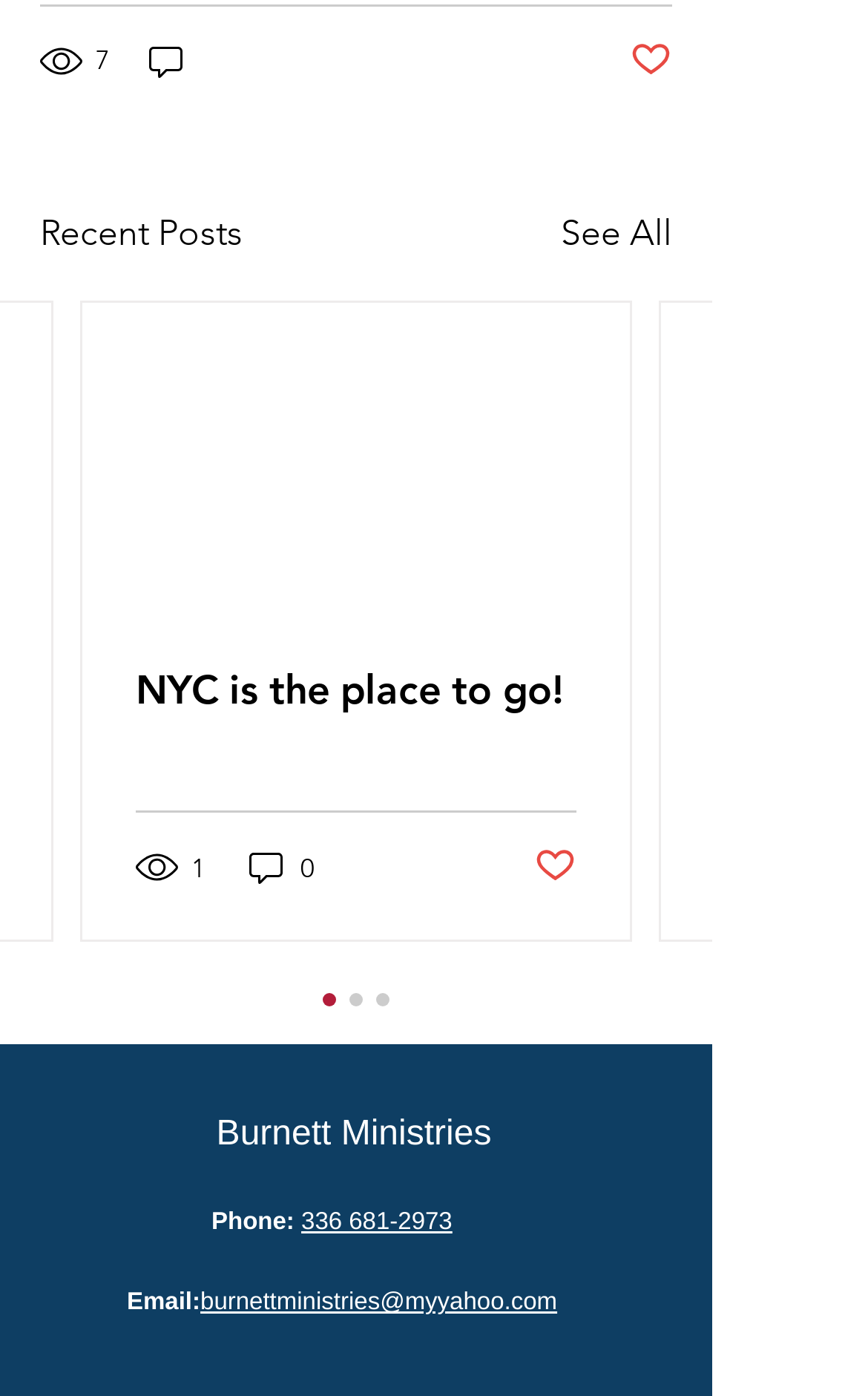What is the email address of Burnett Ministries?
Using the image provided, answer with just one word or phrase.

burnettministries@myyahoo.com